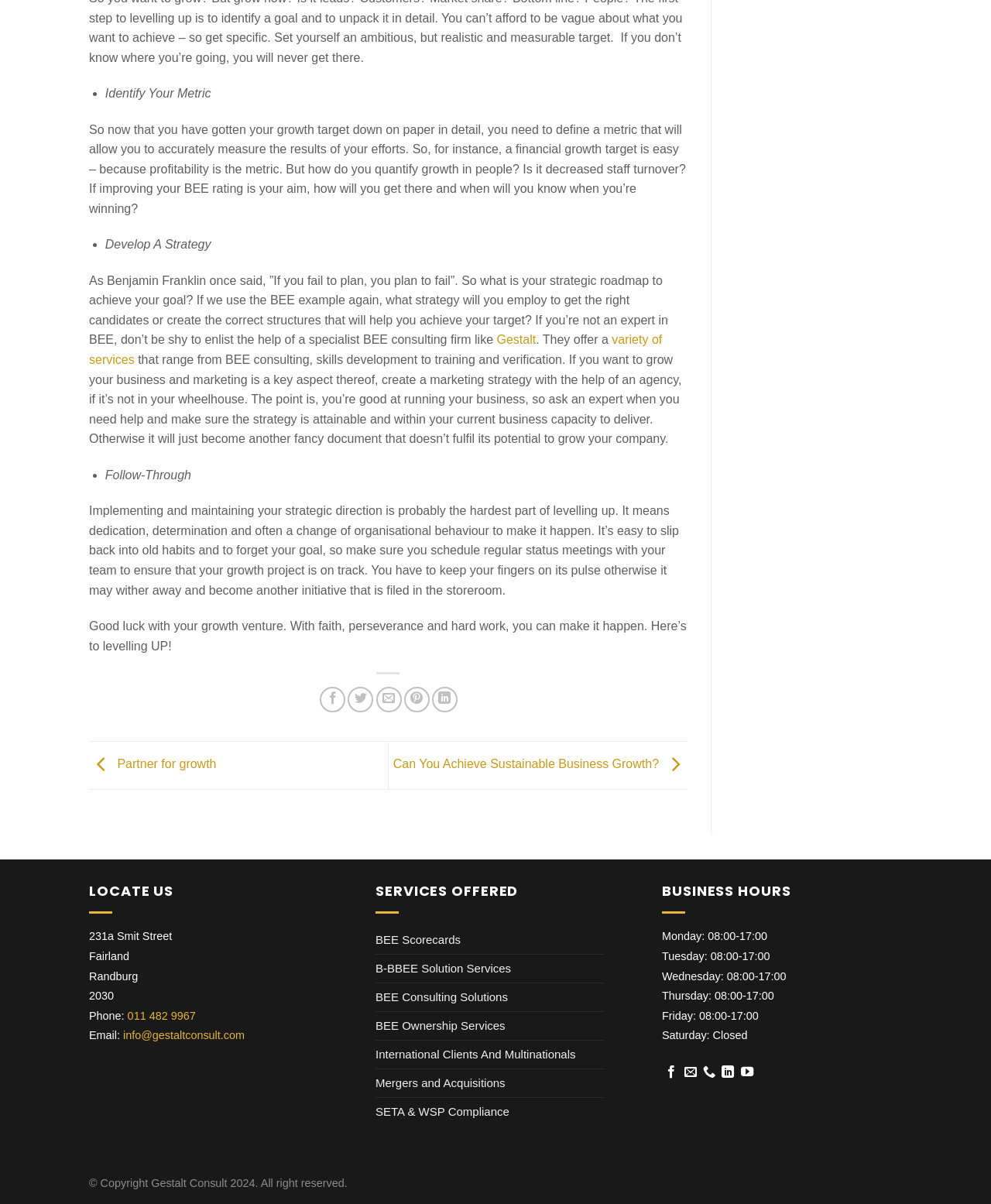Find the bounding box coordinates for the HTML element specified by: "https://web.archive.org/web/20170127172308/https://www.fhwa.dot.gov/environment/environmental_justice/publications/ej_and_climate/ejandclimatechange.pdf".

None